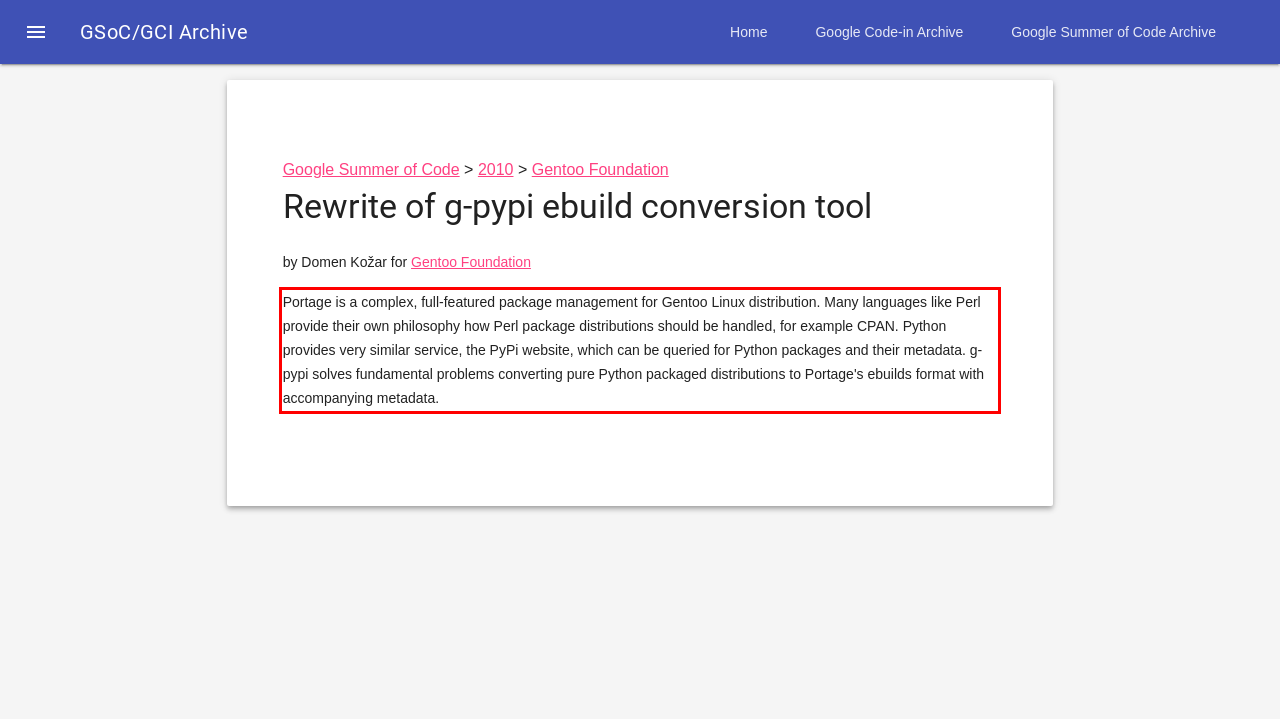With the provided screenshot of a webpage, locate the red bounding box and perform OCR to extract the text content inside it.

Portage is a complex, full-featured package management for Gentoo Linux distribution. Many languages like Perl provide their own philosophy how Perl package distributions should be handled, for example CPAN. Python provides very similar service, the PyPi website, which can be queried for Python packages and their metadata. g-pypi solves fundamental problems converting pure Python packaged distributions to Portage's ebuilds format with accompanying metadata.